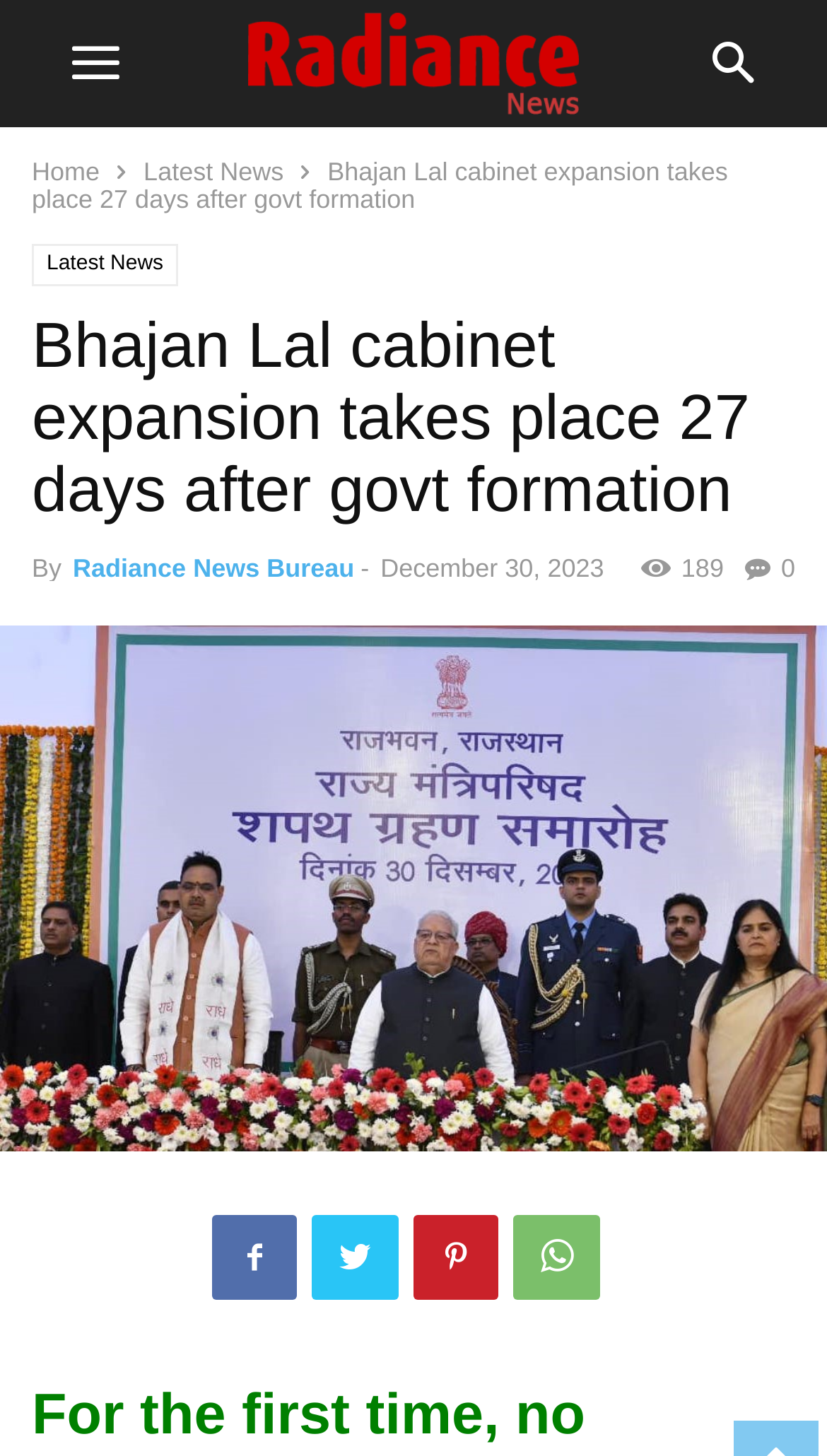What is the category of the news article?
Answer the question with just one word or phrase using the image.

Latest News